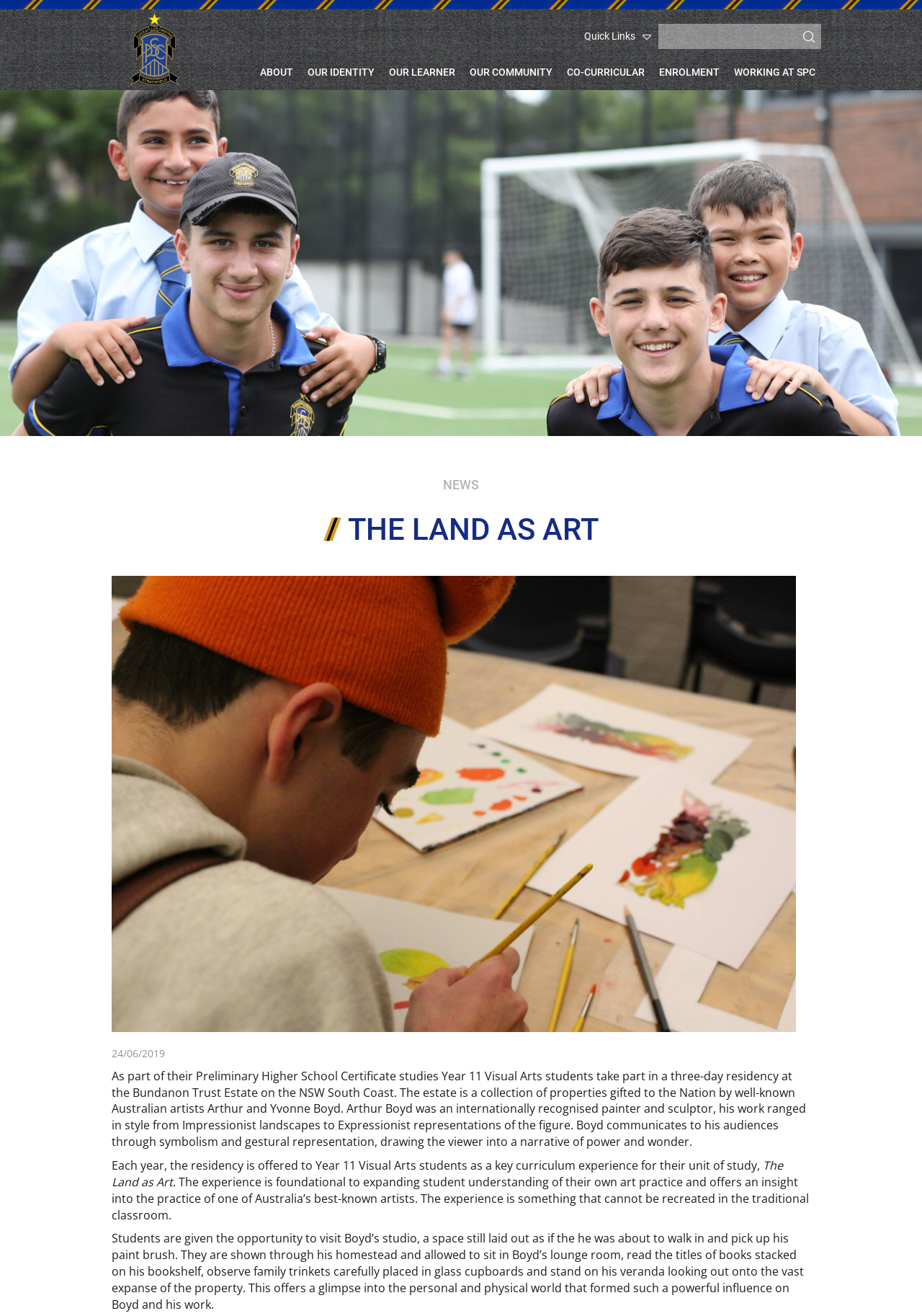What is the topic of the article?
Based on the visual content, answer with a single word or a brief phrase.

The Land as Art